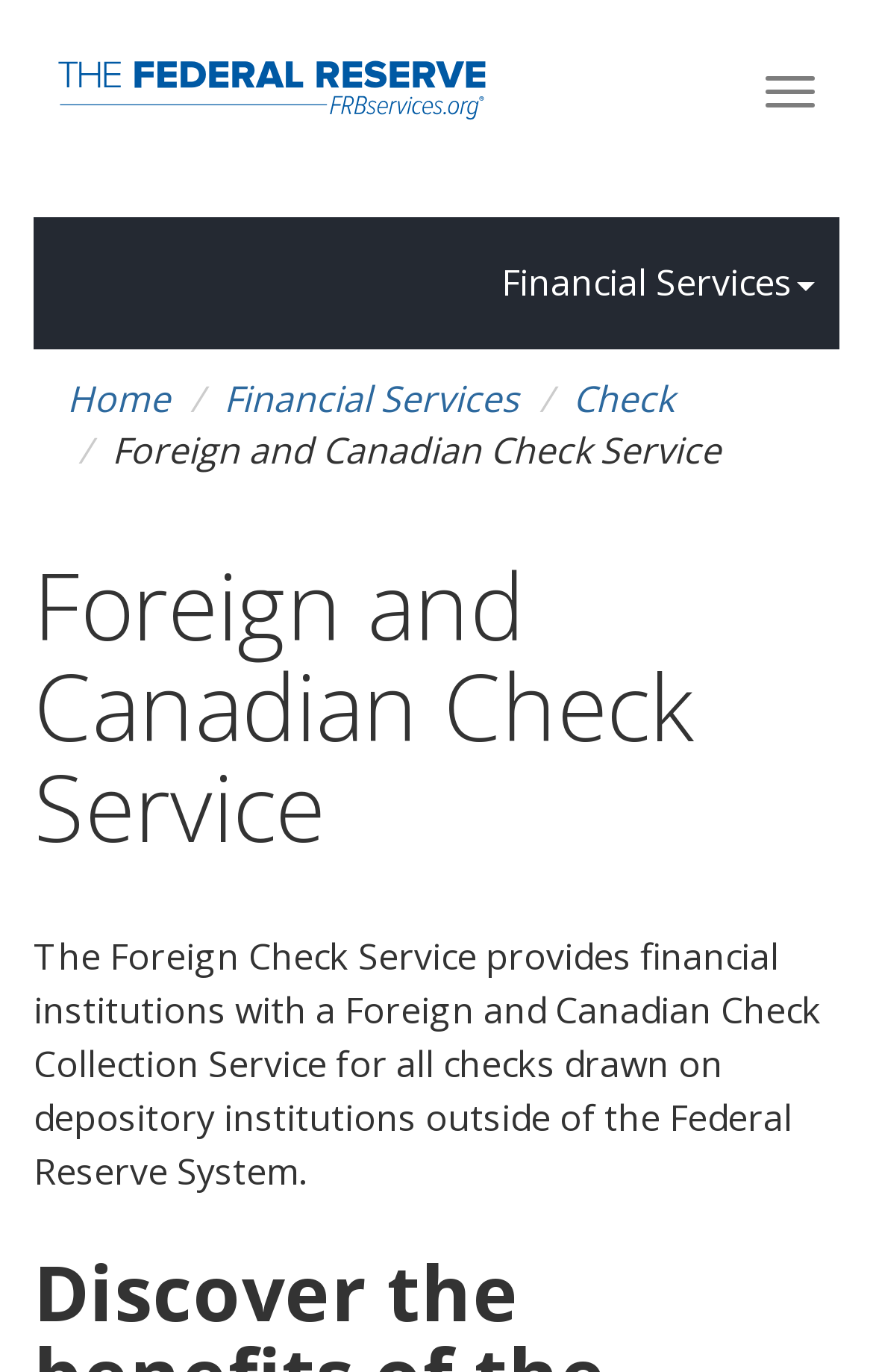What type of institutions can use this service?
Please utilize the information in the image to give a detailed response to the question.

The webpage states that 'The Foreign Check Service provides financial institutions with a Foreign and Canadian Check Collection Service...'. This implies that the service is intended for use by financial institutions.